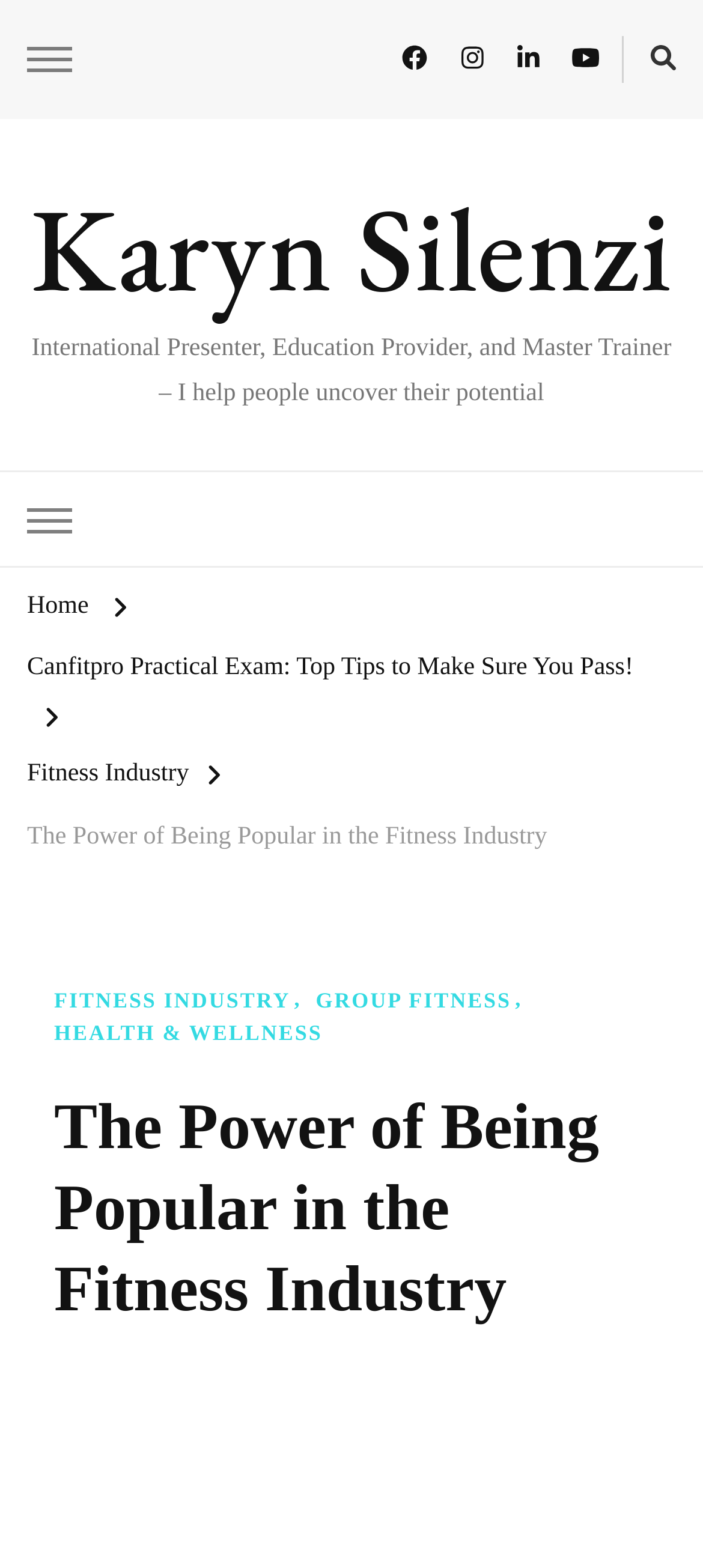Locate the bounding box of the user interface element based on this description: "Fitness Industry".

[0.038, 0.489, 0.269, 0.506]